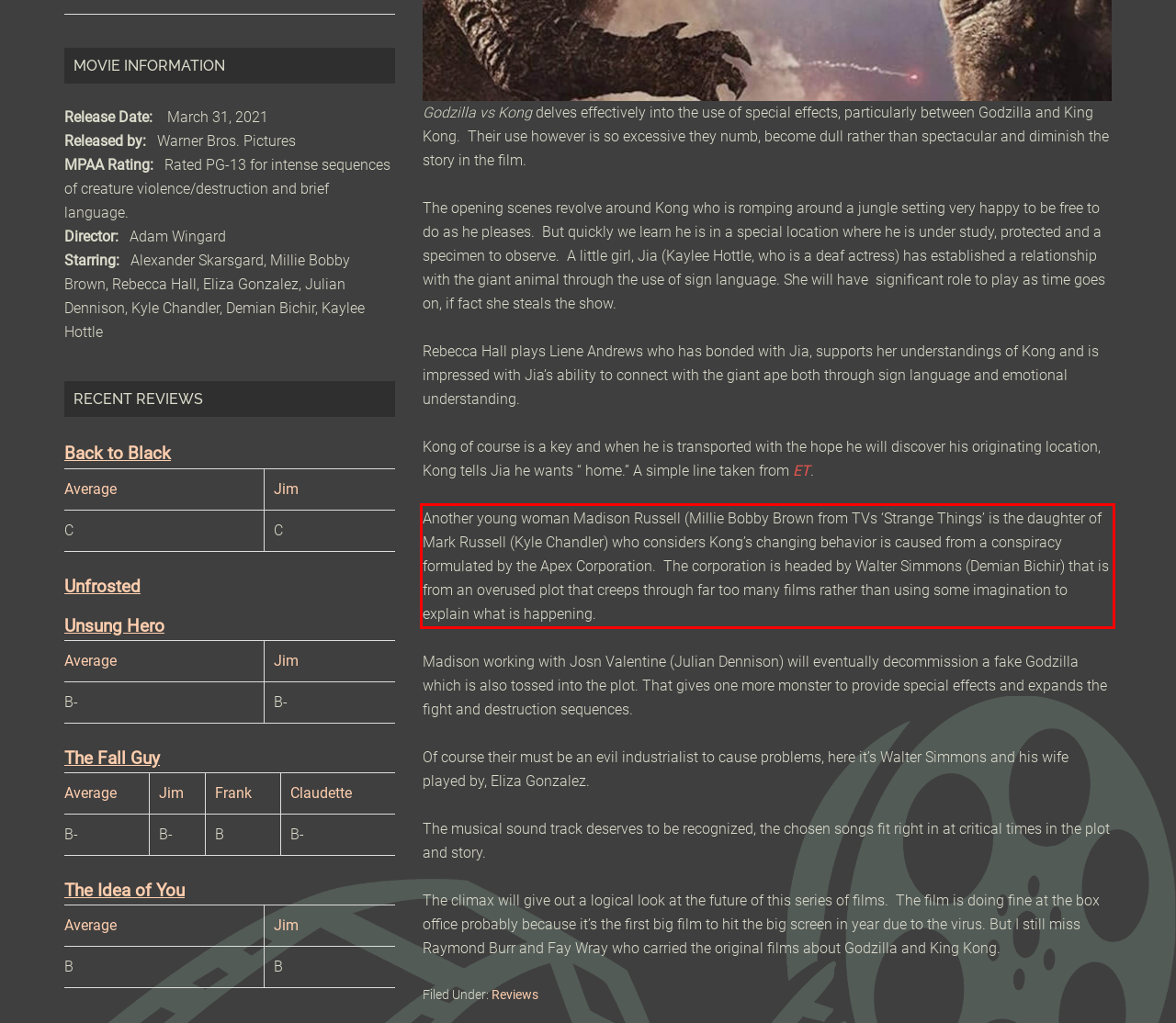In the screenshot of the webpage, find the red bounding box and perform OCR to obtain the text content restricted within this red bounding box.

Another young woman Madison Russell (Millie Bobby Brown from TVs ‘Strange Things’ is the daughter of Mark Russell (Kyle Chandler) who considers Kong’s changing behavior is caused from a conspiracy formulated by the Apex Corporation. The corporation is headed by Walter Simmons (Demian Bichir) that is from an overused plot that creeps through far too many films rather than using some imagination to explain what is happening.